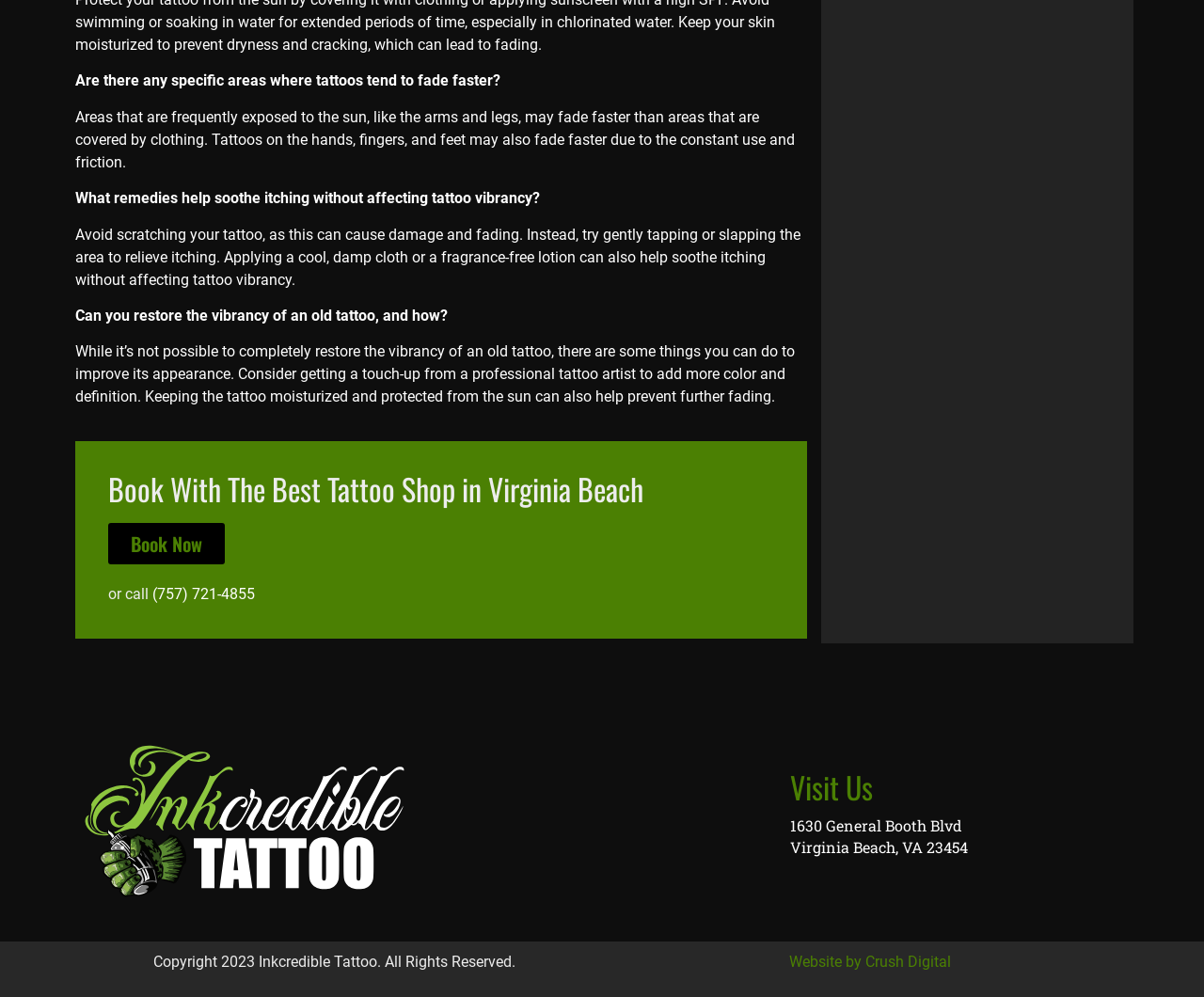Answer succinctly with a single word or phrase:
Where do tattoos tend to fade faster?

Areas exposed to sun